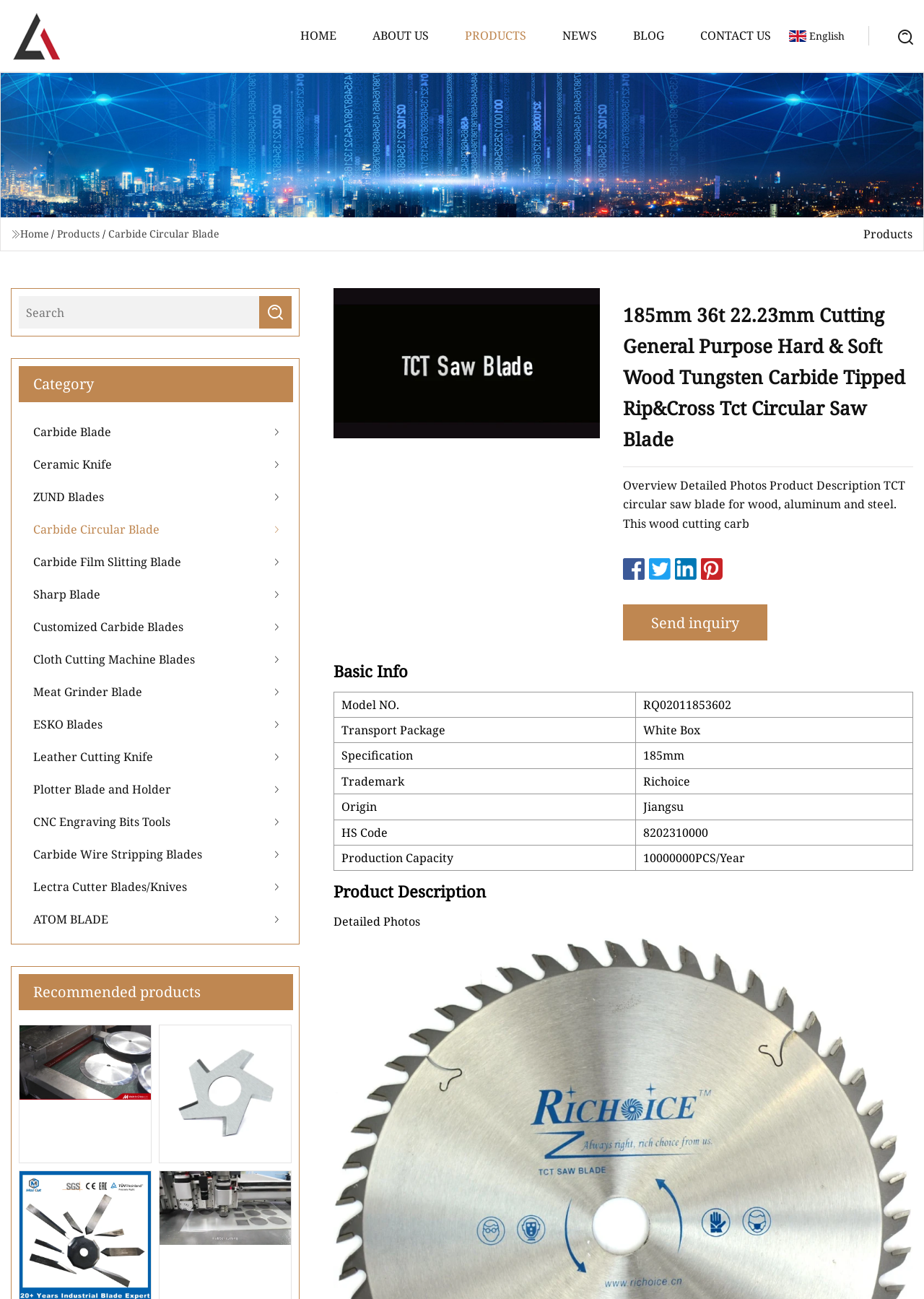Give a detailed explanation of the elements present on the webpage.

This webpage is about a specific product, the 185mm 36t 22.23mm Cutting General Purpose Hard & Soft Wood Tungsten Carbide Tipped Rip&Cross Tct Circular Saw Blade. At the top, there is a banner image spanning the entire width of the page. Below the banner, there are several links to different sections of the website, including HOME, ABOUT US, PRODUCTS, NEWS, BLOG, and CONTACT US.

On the left side of the page, there is a search bar and a category list with links to various products, such as Carbide Blade, Ceramic Knife, and ZUND Blades. Each category has a small icon next to it.

In the main content area, there is a large image of the product, accompanied by a heading and a brief overview of the product. Below the overview, there are detailed photos and a product description, which mentions that the TCT circular saw blade is suitable for cutting wood, aluminum, and steel.

On the right side of the page, there are social media links to Facebook, Twitter, and Linkedin. Additionally, there are recommended products listed, each with an image and a brief description. These products include Alloy Steel Drum Wood Carbide Chipper Planer Blades and Meat Grinder/ Chopper /Mincer Machine Plates Knives Blades.

At the very top right corner of the page, there is a search icon and a language selection dropdown menu with an English flag icon.